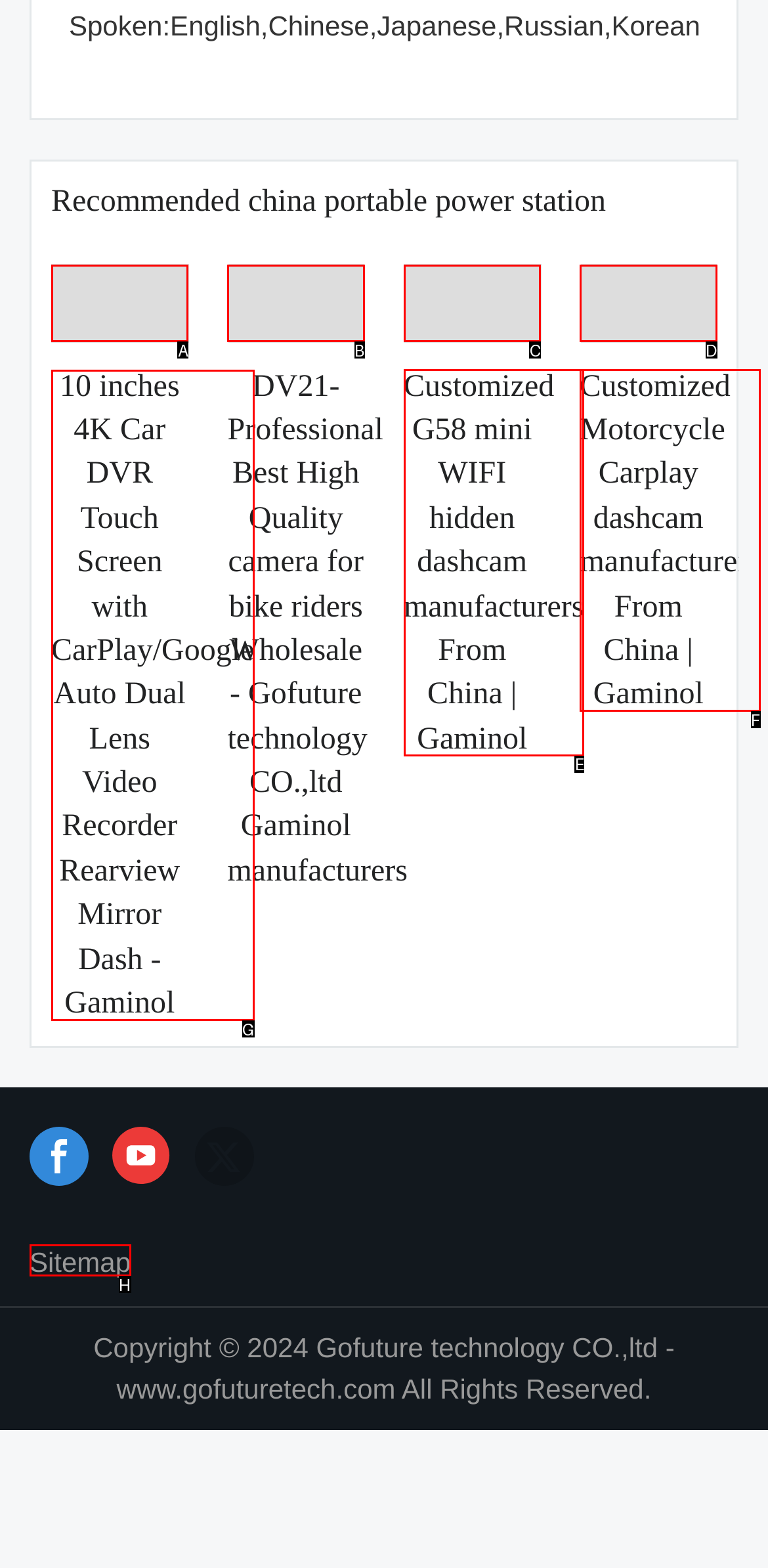Specify which HTML element I should click to complete this instruction: Click on the link to 10 inches 4K Car DVR Touch Screen with CarPlay/Google Auto Dual Lens Video Recorder Rearview Mirror Dash Answer with the letter of the relevant option.

G